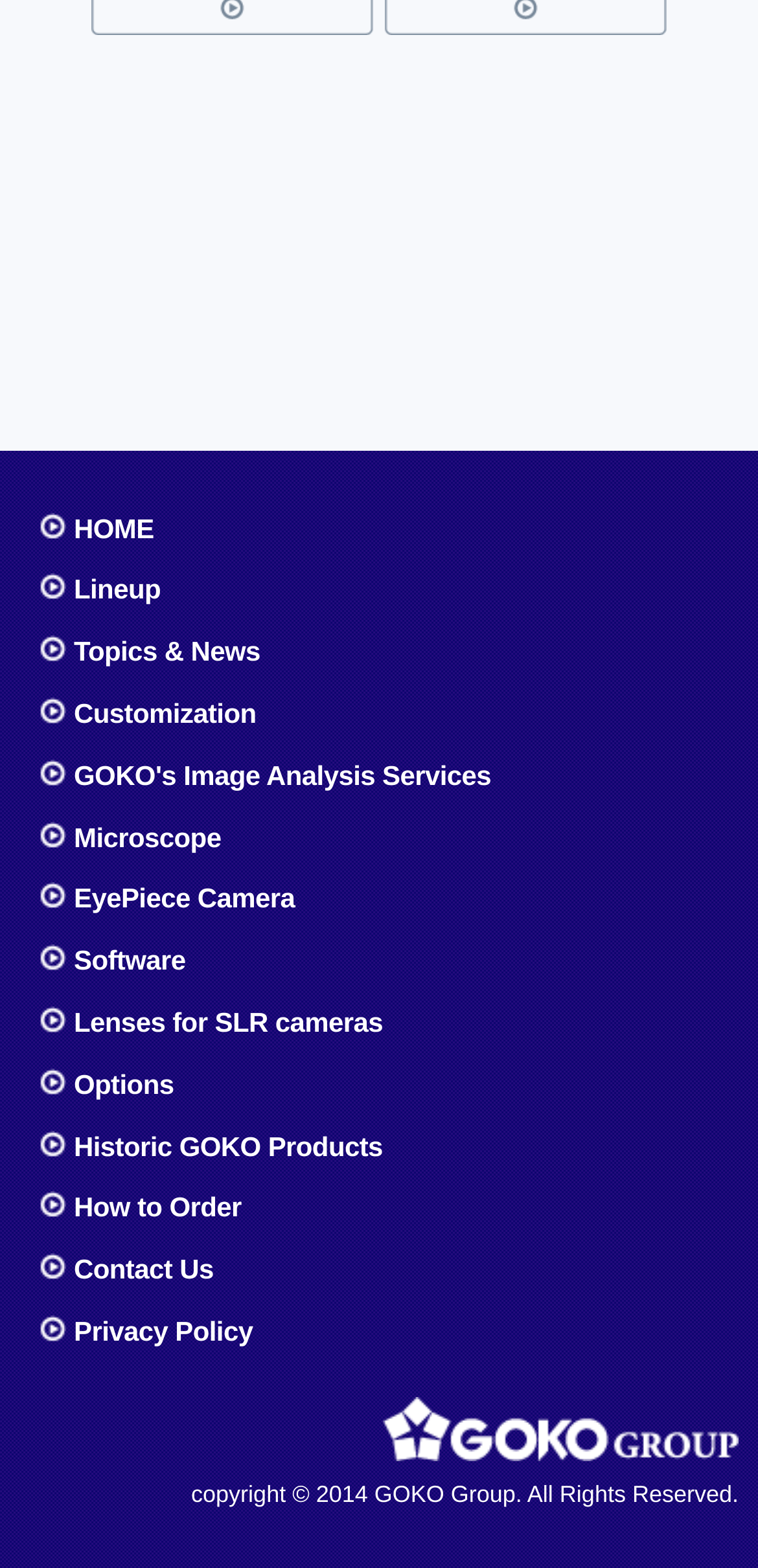Provide the bounding box coordinates of the HTML element this sentence describes: "Microscope". The bounding box coordinates consist of four float numbers between 0 and 1, i.e., [left, top, right, bottom].

[0.051, 0.521, 0.987, 0.547]